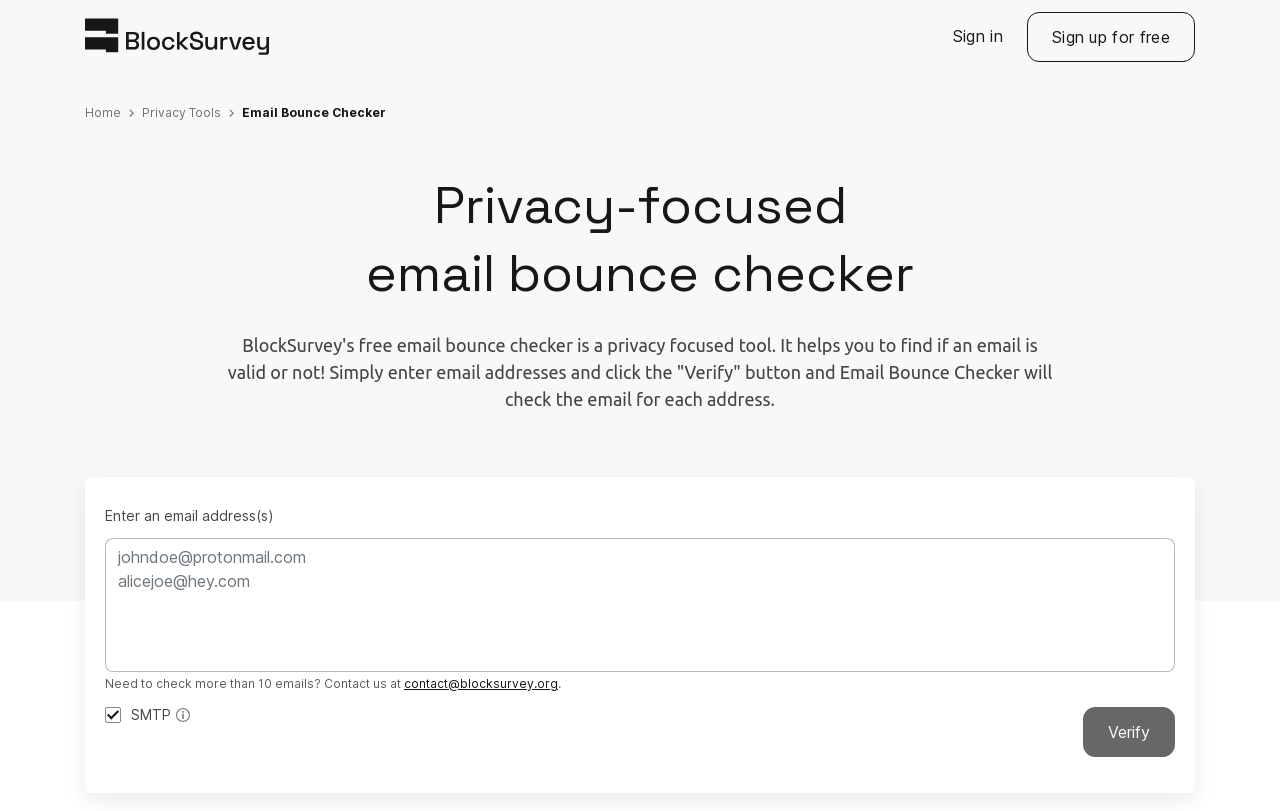What is the status of the 'Verify' button initially?
Please ensure your answer to the question is detailed and covers all necessary aspects.

The 'Verify' button is initially disabled, indicating that it needs to be enabled before it can be clicked to start the verification process.